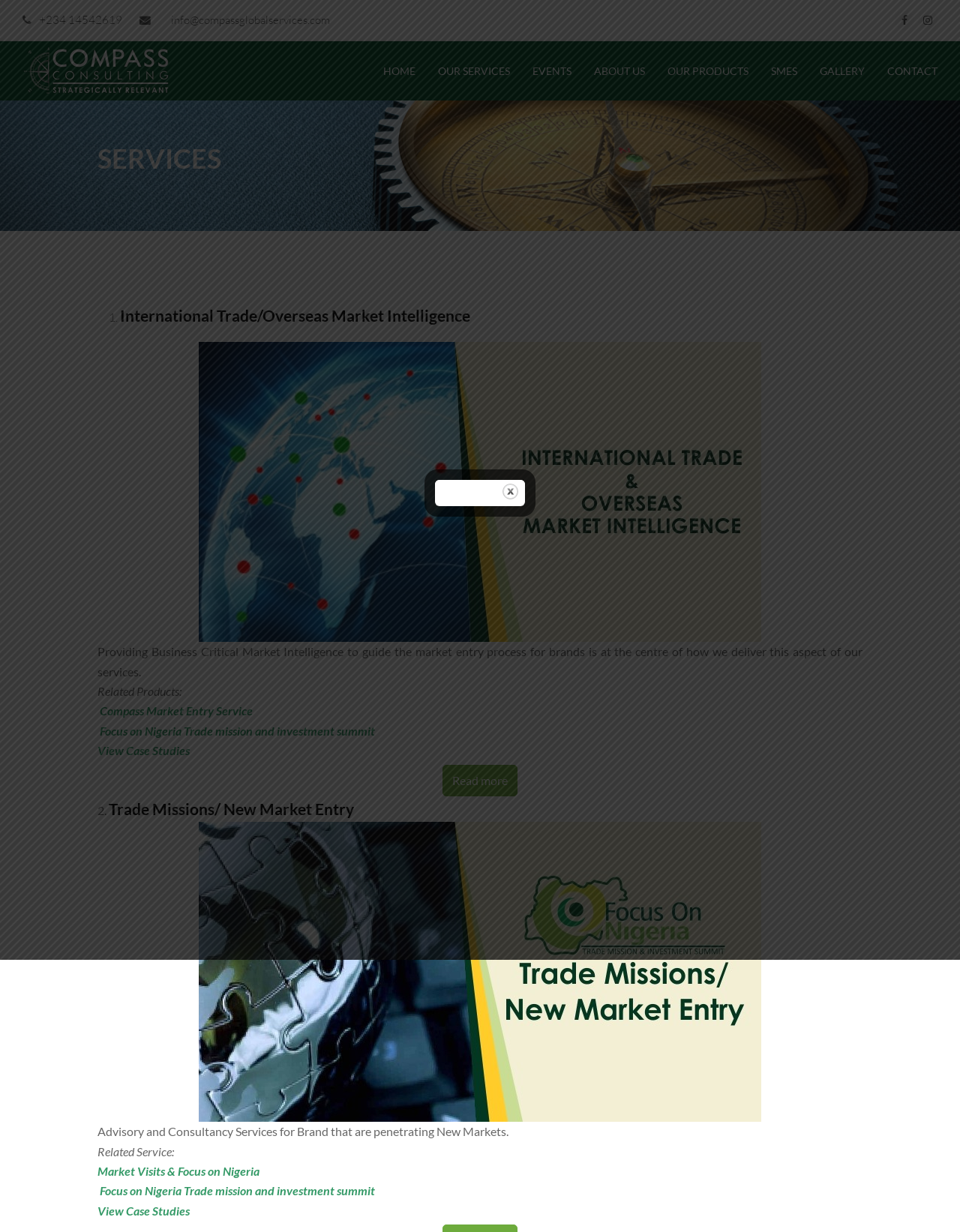How many social media links are there?
Please use the visual content to give a single word or phrase answer.

2